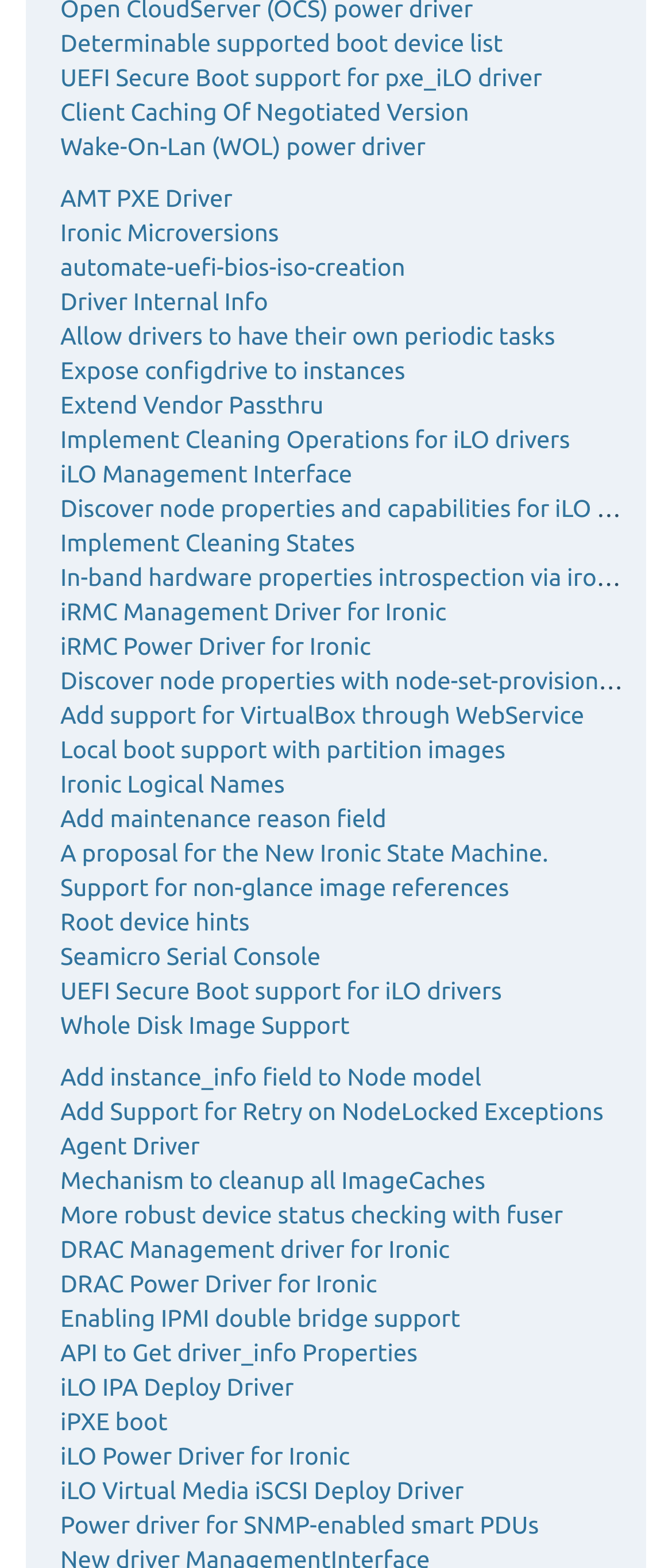Determine the bounding box coordinates of the region that needs to be clicked to achieve the task: "Check out Ironic Microversions".

[0.09, 0.14, 0.415, 0.157]